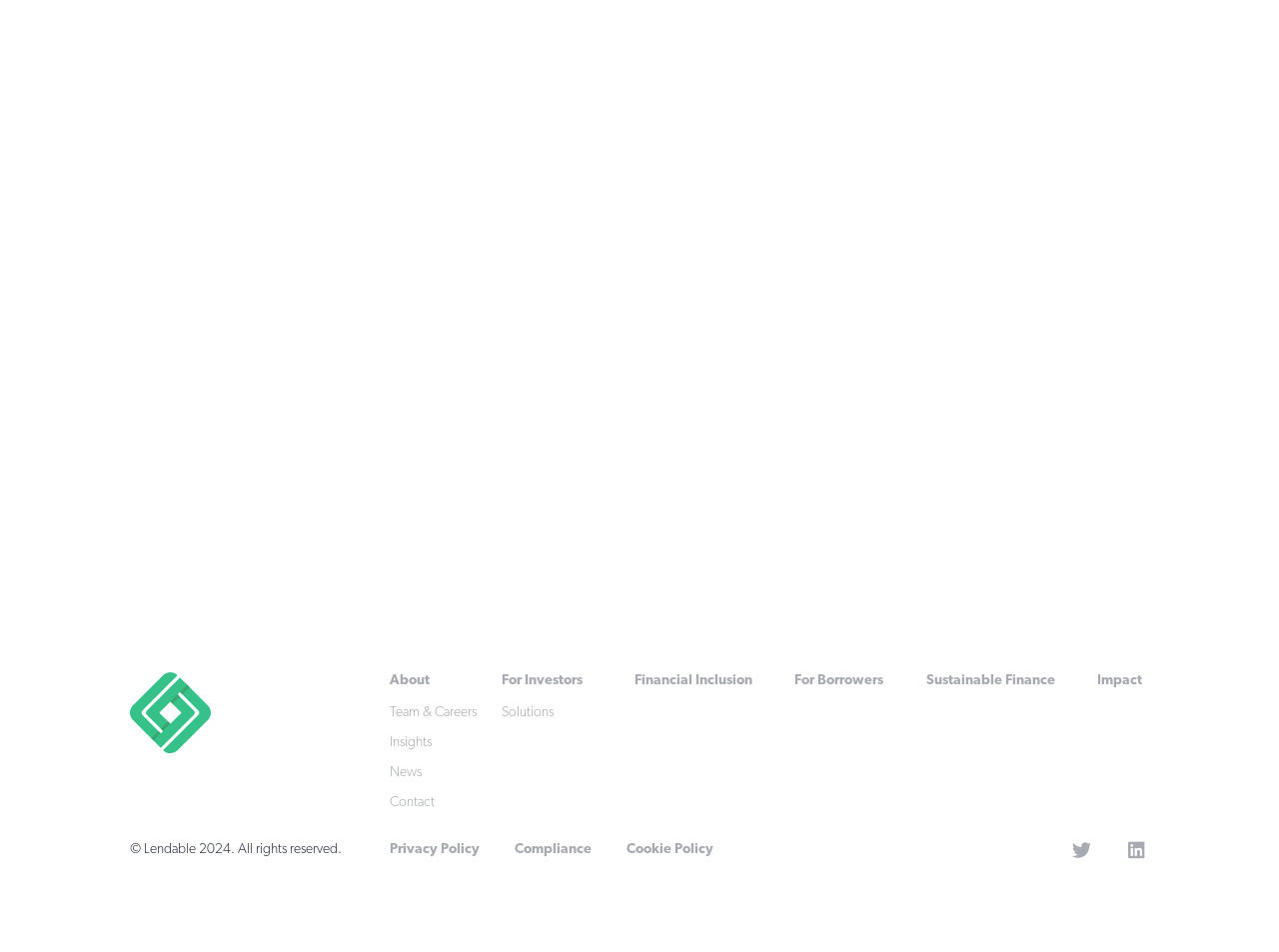Kindly provide the bounding box coordinates of the section you need to click on to fulfill the given instruction: "Click the About link".

[0.305, 0.706, 0.365, 0.725]